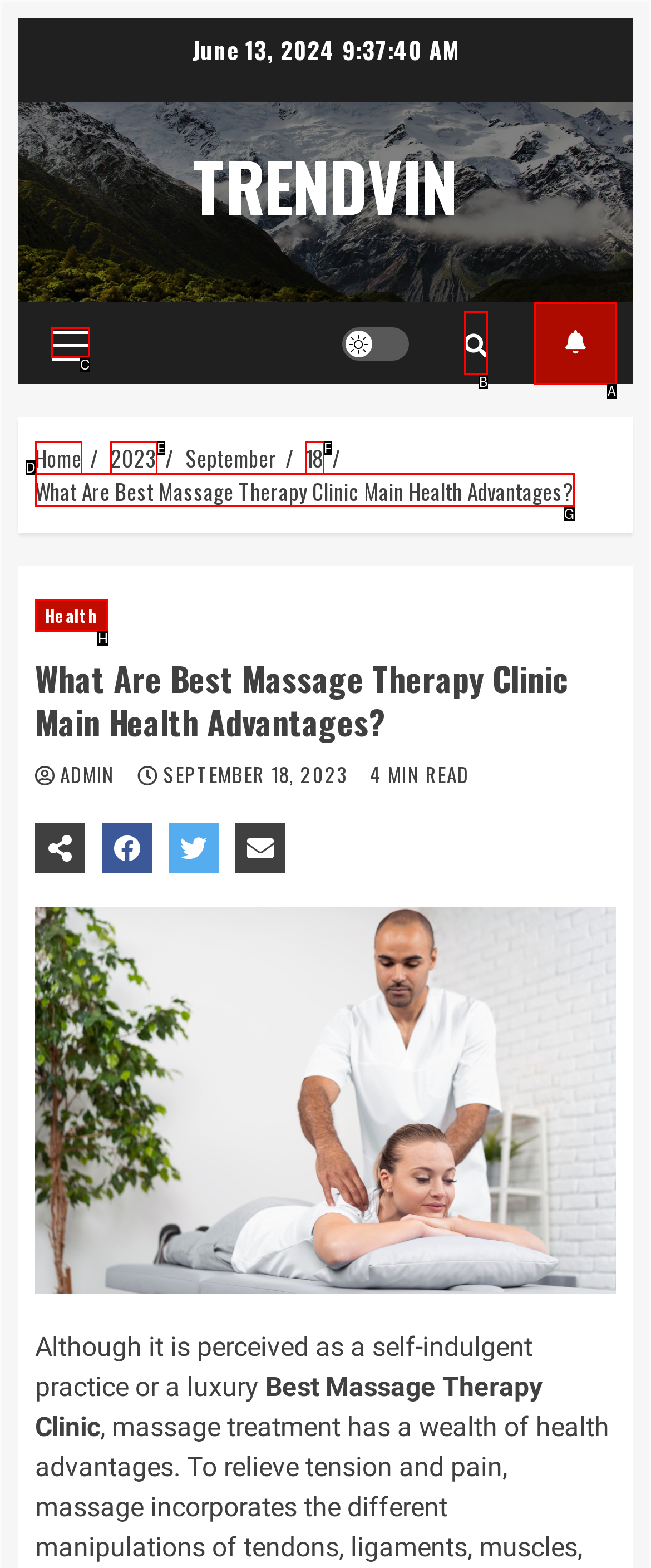Select the HTML element that needs to be clicked to perform the task: Open the 'Primary Menu'. Reply with the letter of the chosen option.

C